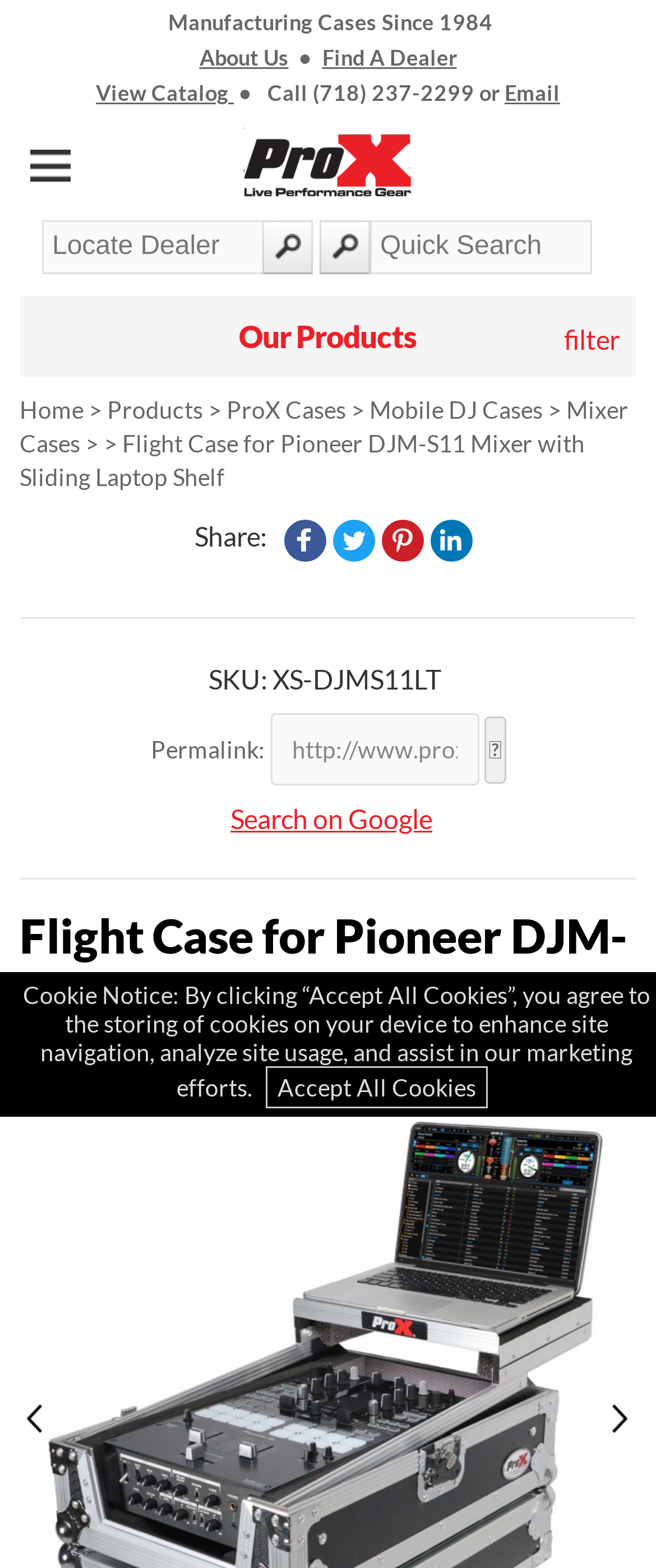Please identify the bounding box coordinates of the element's region that I should click in order to complete the following instruction: "Click on About Us". The bounding box coordinates consist of four float numbers between 0 and 1, i.e., [left, top, right, bottom].

[0.304, 0.029, 0.44, 0.045]